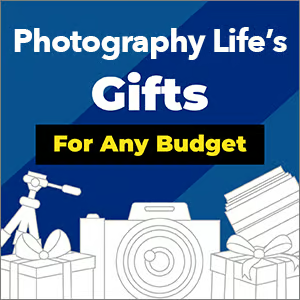Please provide a comprehensive response to the question below by analyzing the image: 
What is emphasized in white text?

The caption states that the word 'Gifts' is emphasized prominently in white text, which implies that the designers of the banner wanted to draw attention to this specific word and make it stand out from the rest of the text.